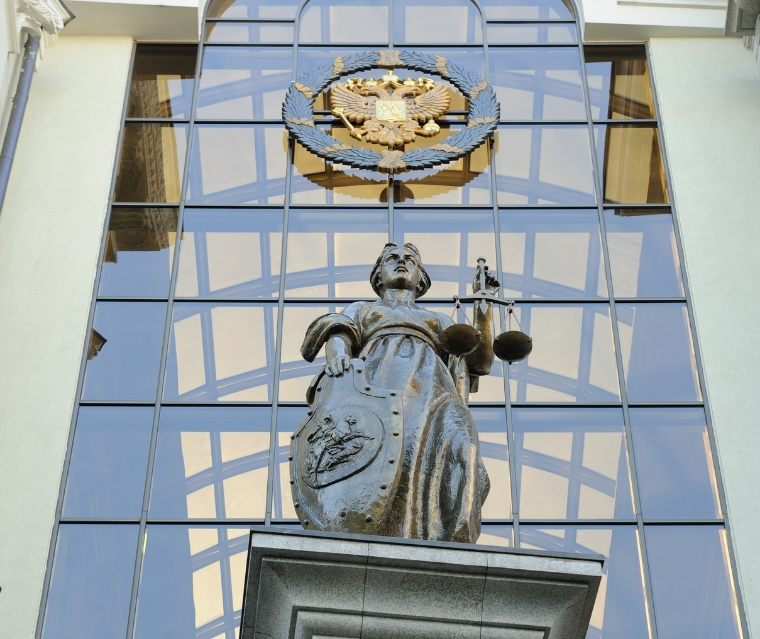Using the elements shown in the image, answer the question comprehensively: What is reflected in the glass facade?

The image shows that the reflection of the sky and surrounding architecture can be seen in the glass facade of the modern building, which enhances the modern aesthetic of the court's structure while contrasting with the traditional representation of justice embodied in the statue.